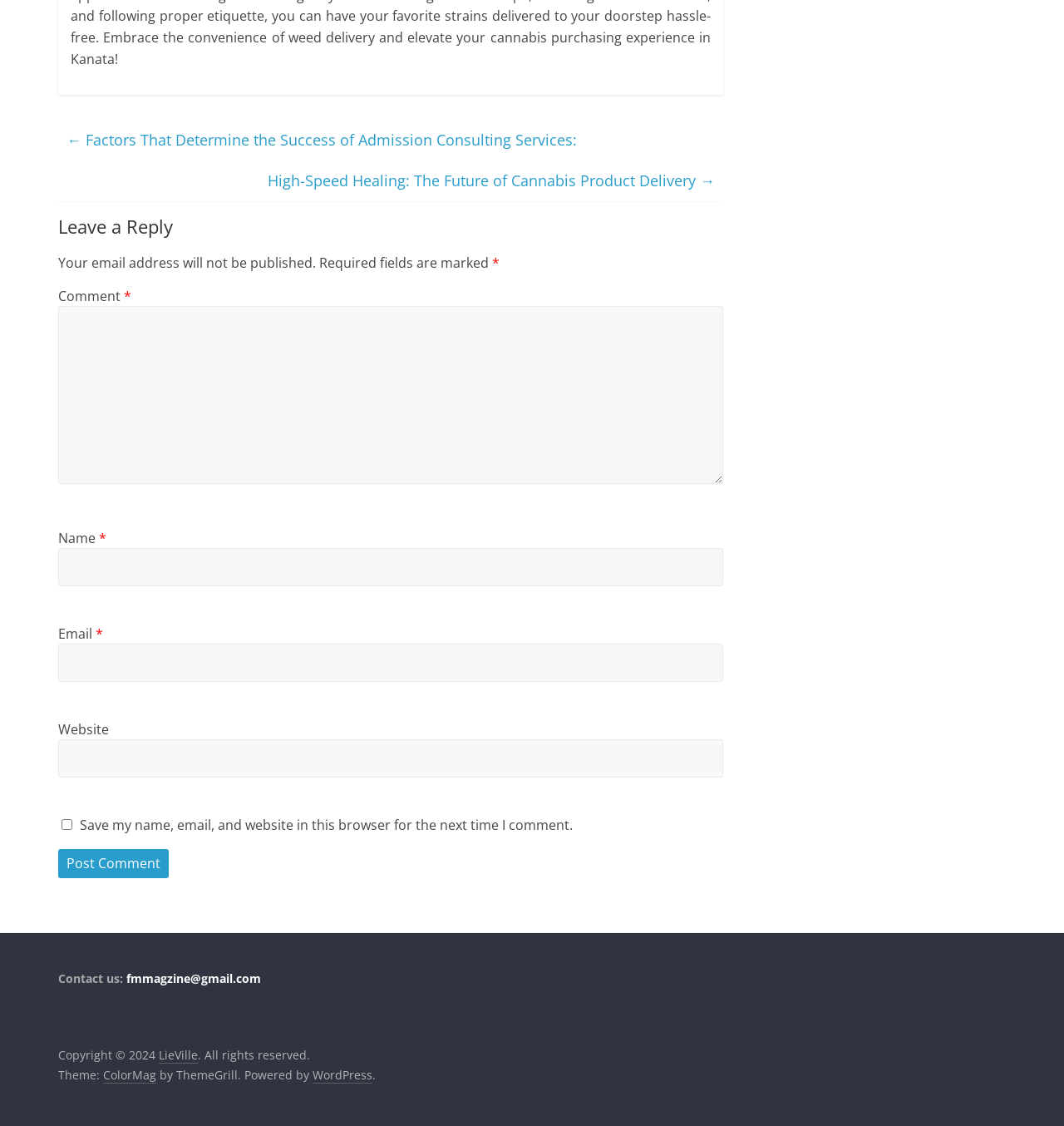What is the copyright information?
Refer to the image and provide a thorough answer to the question.

The copyright information is displayed at the bottom of the webpage, which includes the copyright symbol, the year 2024, and the name 'LieVille', as indicated by the StaticText elements.